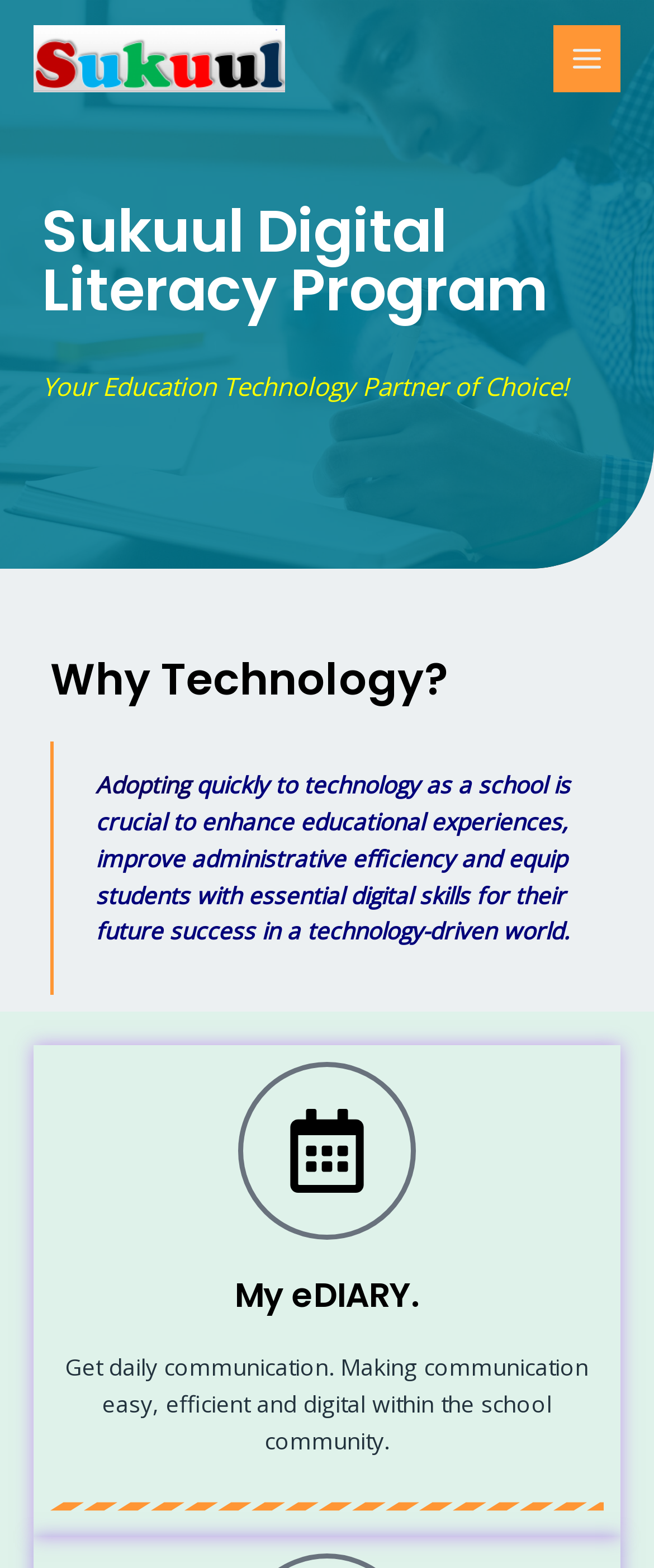What is My eDIARY?
Based on the content of the image, thoroughly explain and answer the question.

My eDIARY is a tool that can be found in the link and heading elements with the text 'My eDIARY.'. The StaticText element that follows explains that it is a tool for daily communication, making communication easy, efficient, and digital within the school community.